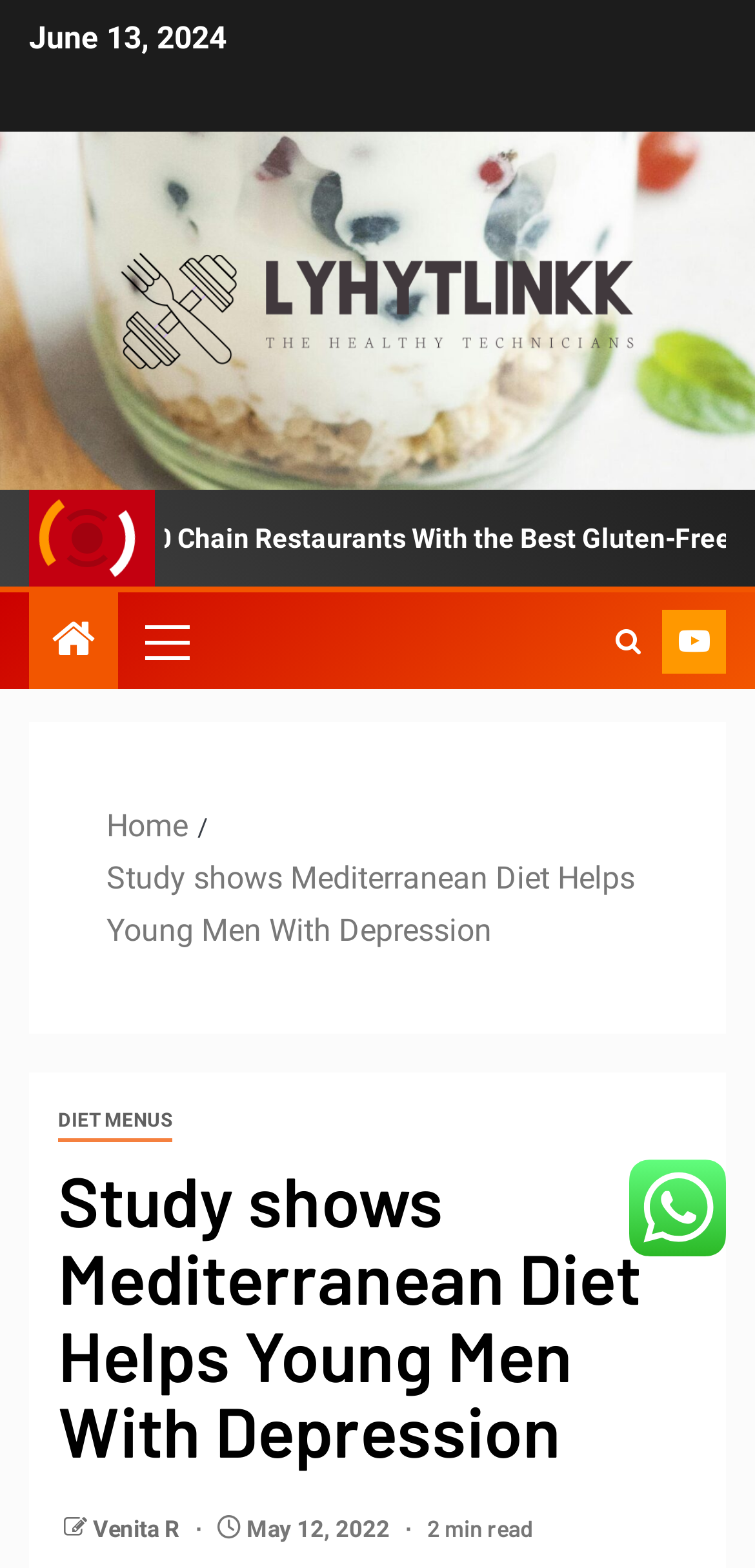What is the name of the author of the article?
Please give a detailed answer to the question using the information shown in the image.

The name of the author can be found at the bottom of the webpage, where it says 'Venita R' in a link element. This suggests that Venita R is the author of the article.